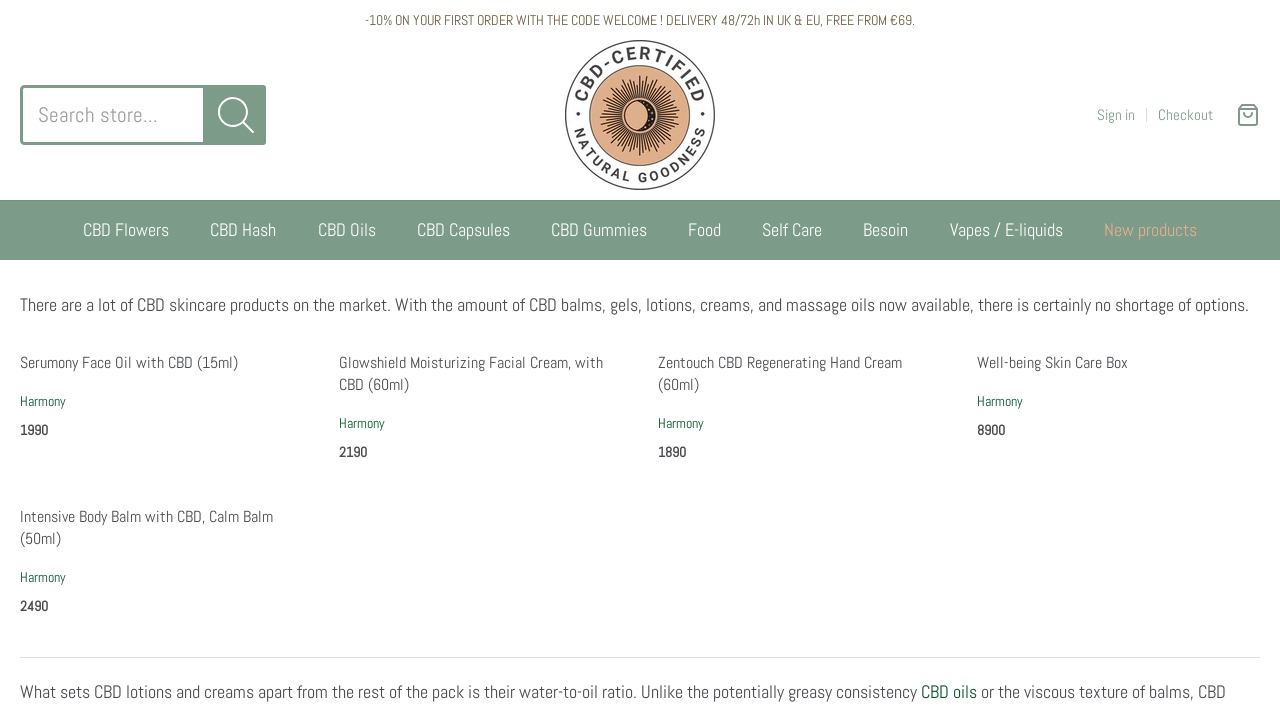Please find the bounding box coordinates of the element's region to be clicked to carry out this instruction: "View Serumony Face Oil with CBD product".

[0.016, 0.496, 0.186, 0.525]